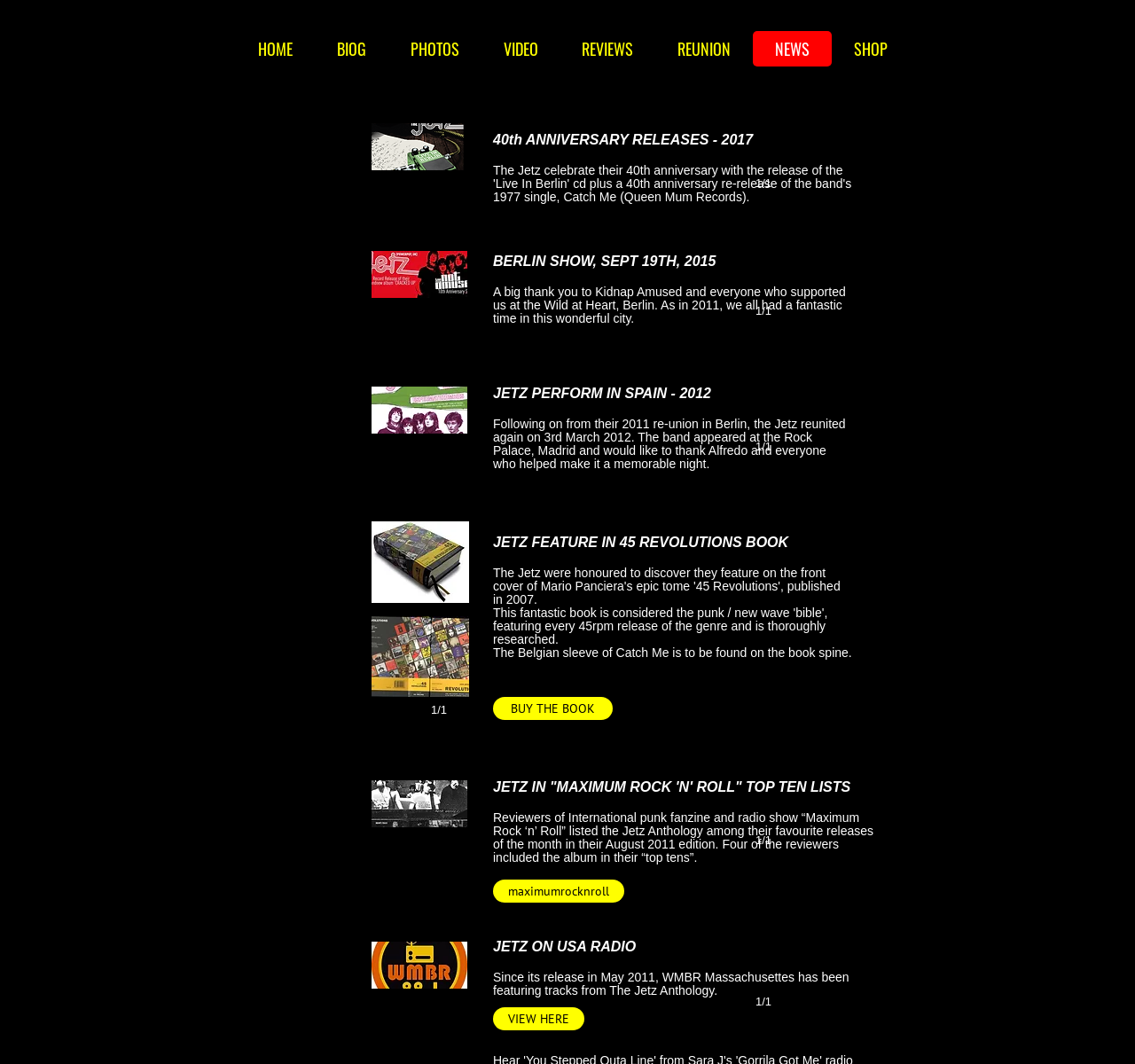Identify the bounding box coordinates of the area that should be clicked in order to complete the given instruction: "Click on 'BUY THE BOOK'". The bounding box coordinates should be four float numbers between 0 and 1, i.e., [left, top, right, bottom].

[0.434, 0.655, 0.54, 0.677]